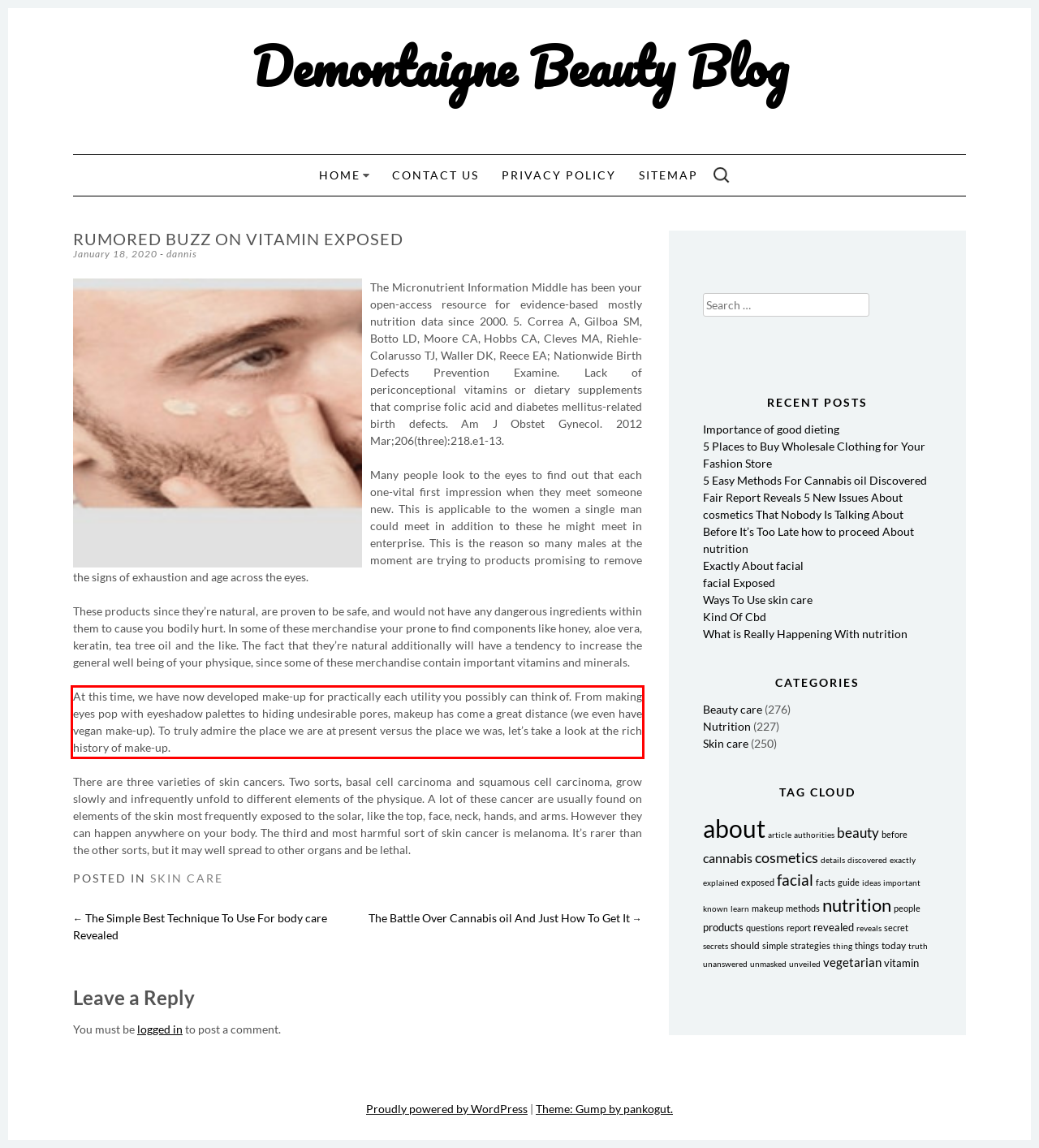You have a screenshot of a webpage with a UI element highlighted by a red bounding box. Use OCR to obtain the text within this highlighted area.

At this time, we have now developed make-up for practically each utility you possibly can think of. From making eyes pop with eyeshadow palettes to hiding undesirable pores, makeup has come a great distance (we even have vegan make-up). To truly admire the place we are at present versus the place we was, let’s take a look at the rich history of make-up.